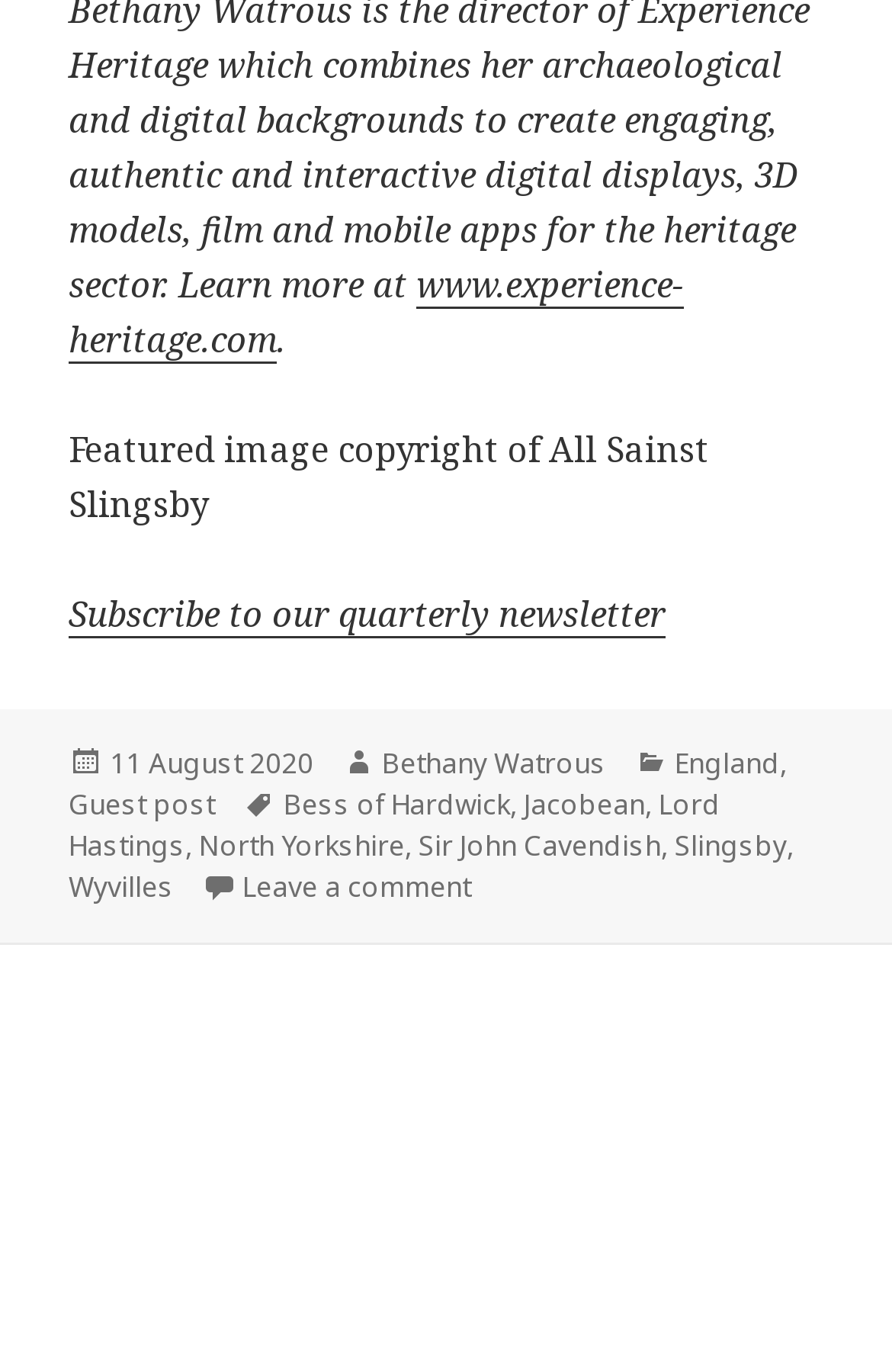Identify the bounding box for the described UI element: "Guest post".

[0.077, 0.572, 0.241, 0.602]